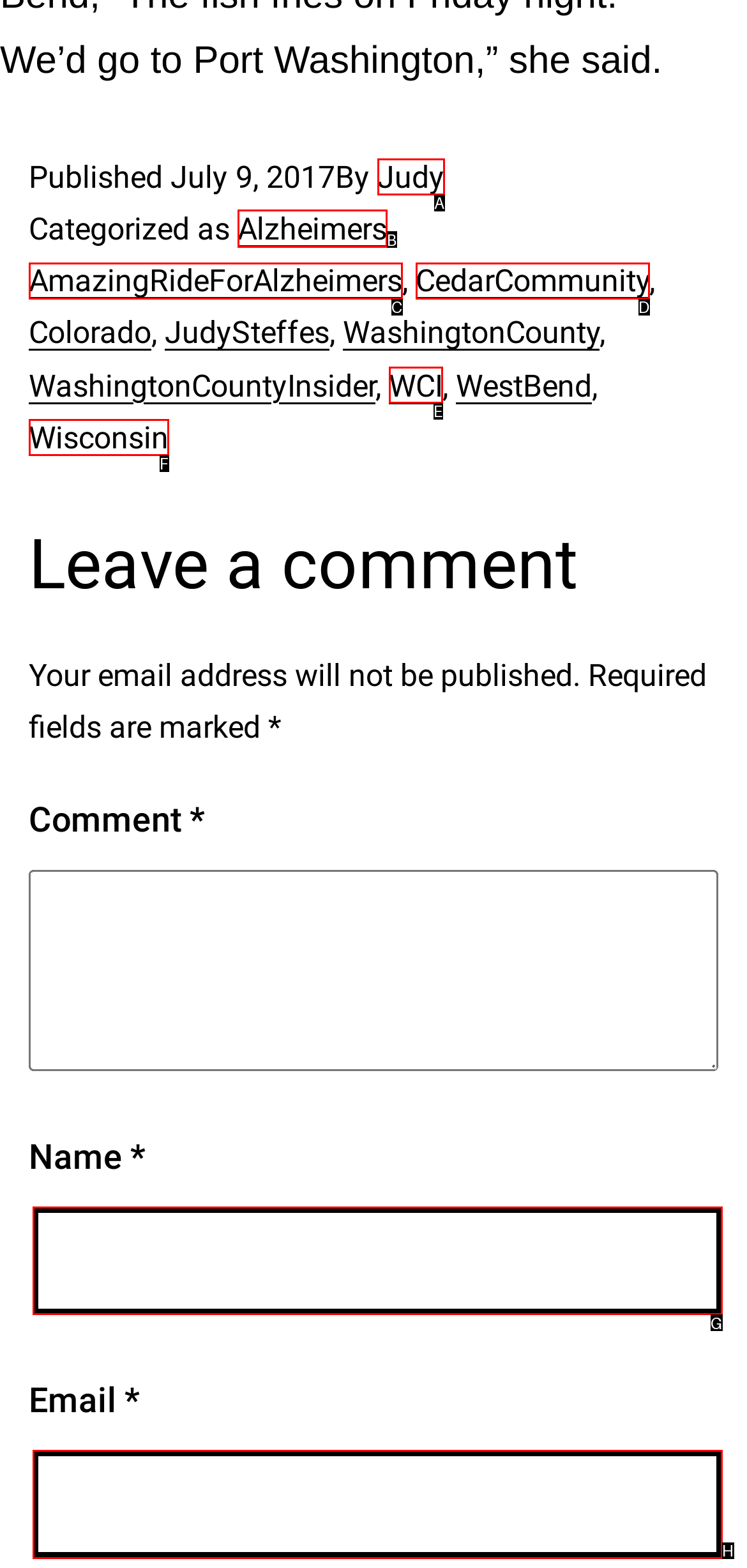Tell me which one HTML element I should click to complete the following task: Click on the 'Alzheimers' category Answer with the option's letter from the given choices directly.

B